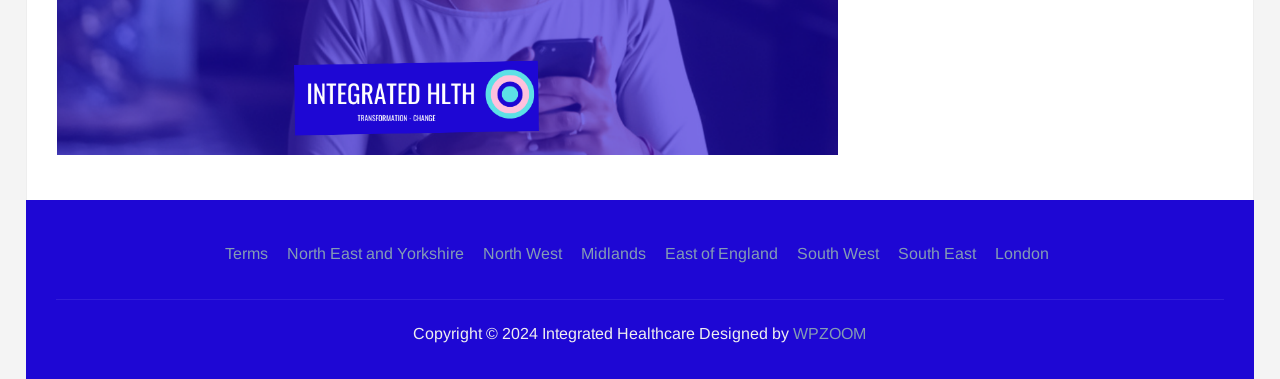Locate the bounding box coordinates of the area where you should click to accomplish the instruction: "Go to North East and Yorkshire".

[0.225, 0.646, 0.363, 0.691]